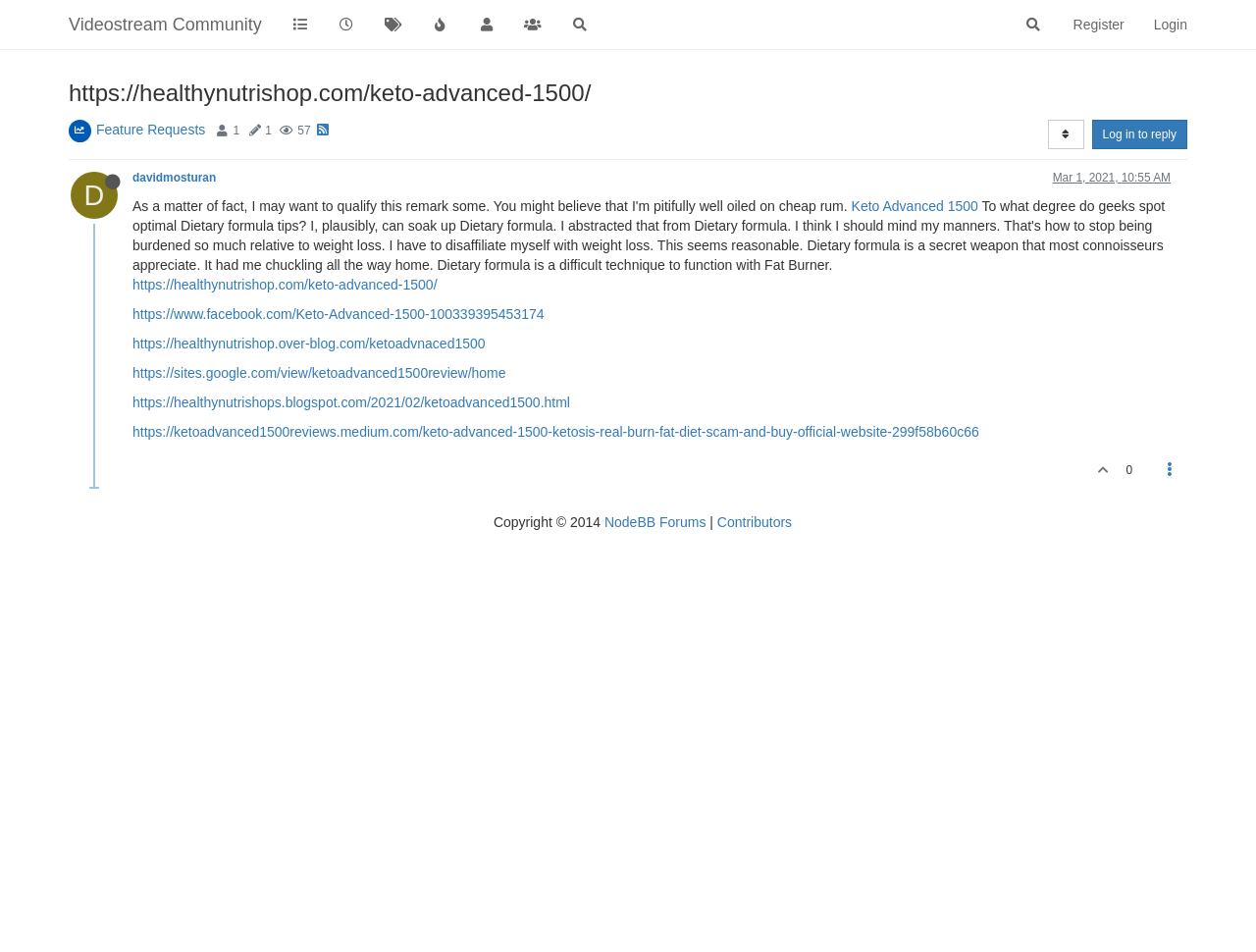What is the copyright year?
Please give a well-detailed answer to the question.

The copyright year can be found in the footer section of the webpage, which is 'Copyright © 2014'.